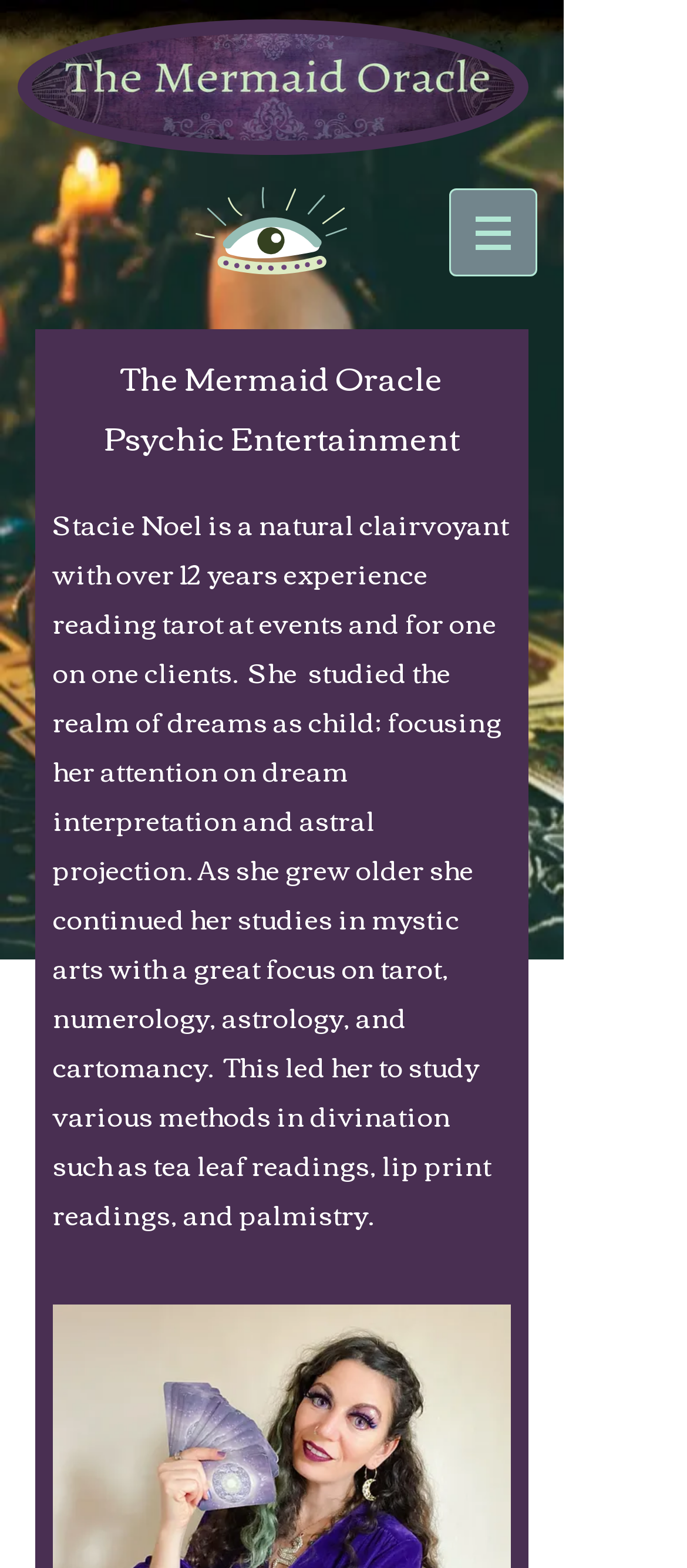What is the focus of Stacie Noel's studies?
We need a detailed and meticulous answer to the question.

According to the text, Stacie Noel continued her studies in mystic arts with a great focus on tarot, numerology, astrology, and cartomancy.